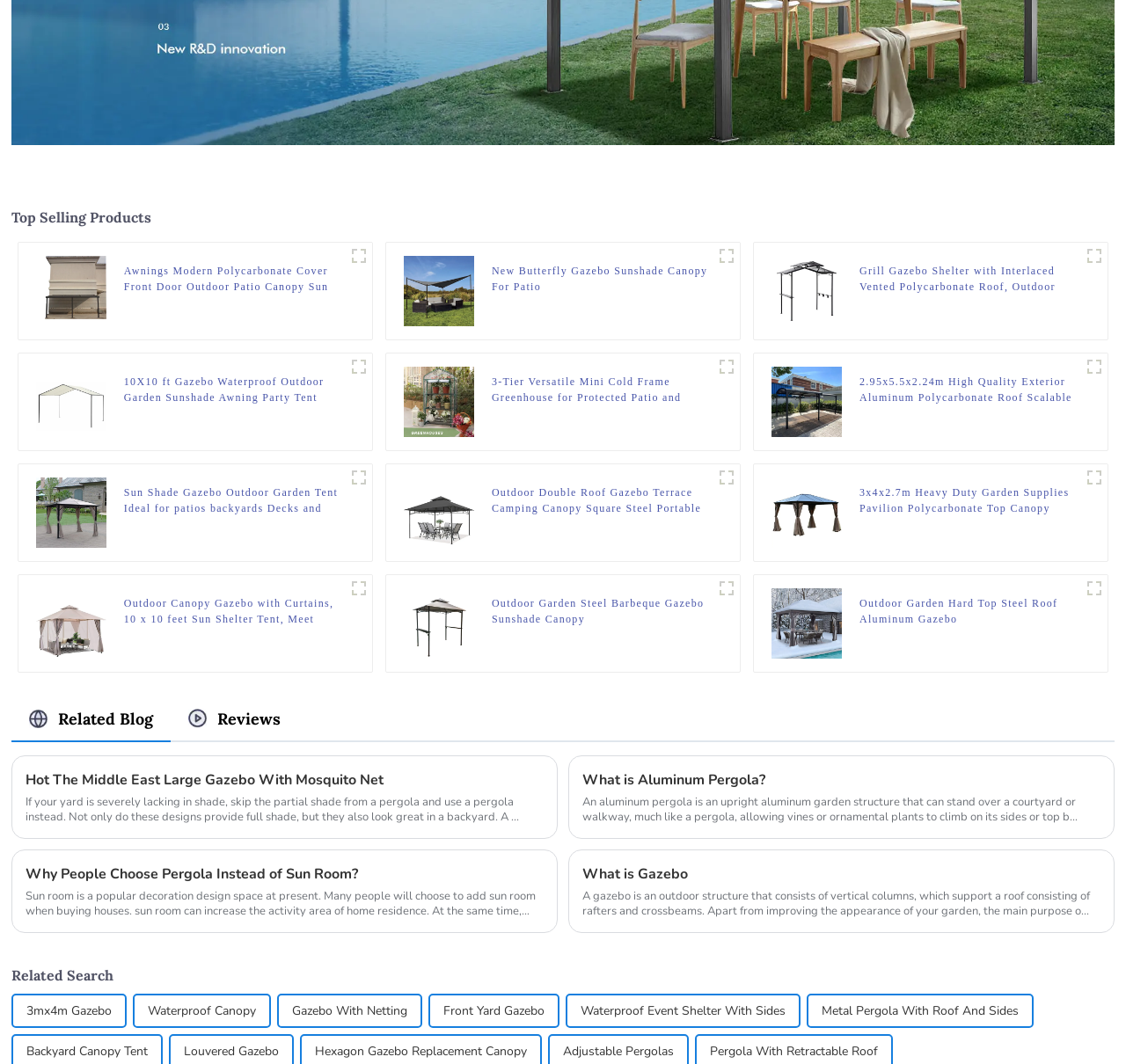Find and specify the bounding box coordinates that correspond to the clickable region for the instruction: "View details of 3-Tier Versatile Mini Cold Frame Greenhouse for Protected Patio and Balcony".

[0.437, 0.351, 0.634, 0.381]